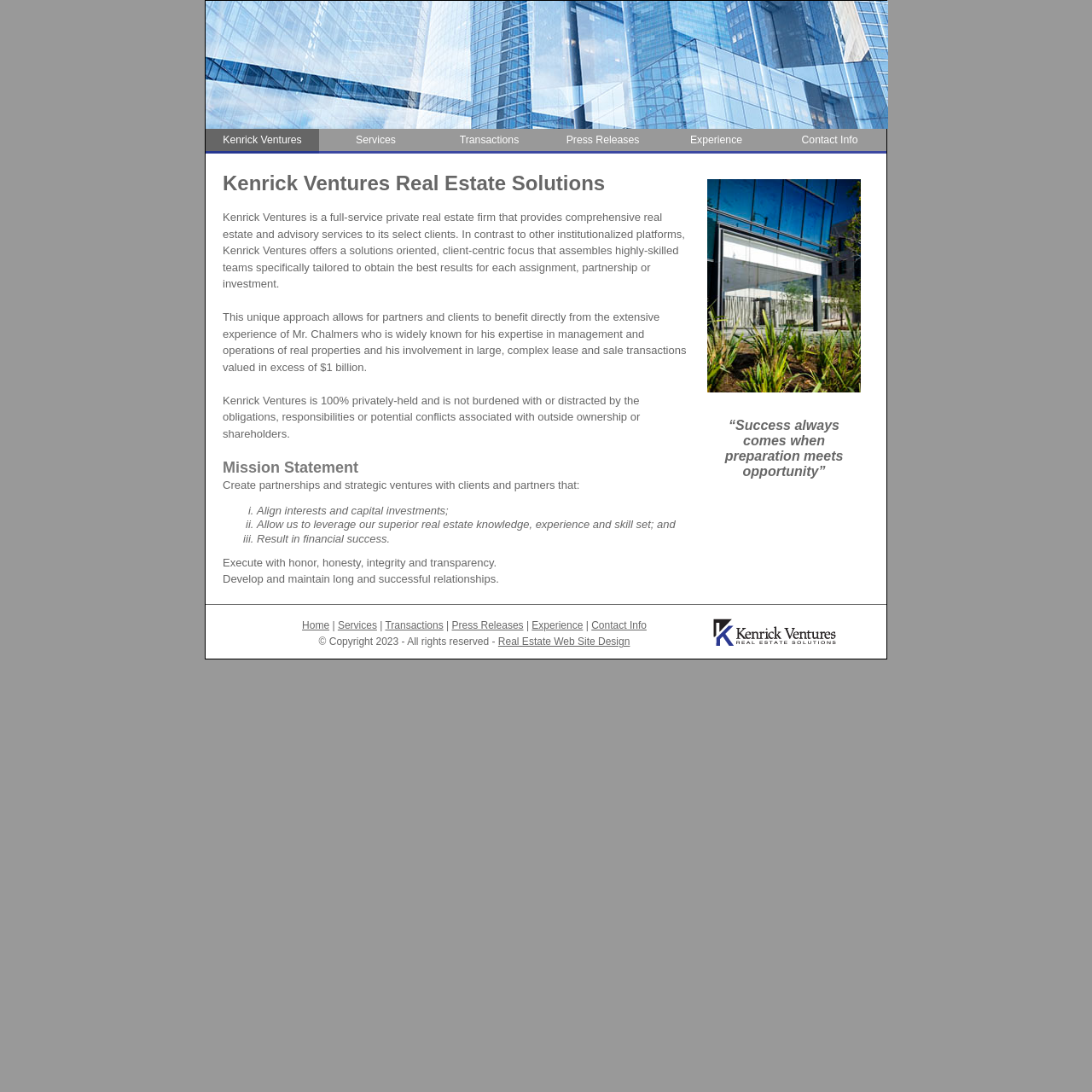Predict the bounding box of the UI element that fits this description: "Real Estate Web Site Design".

[0.456, 0.582, 0.577, 0.593]